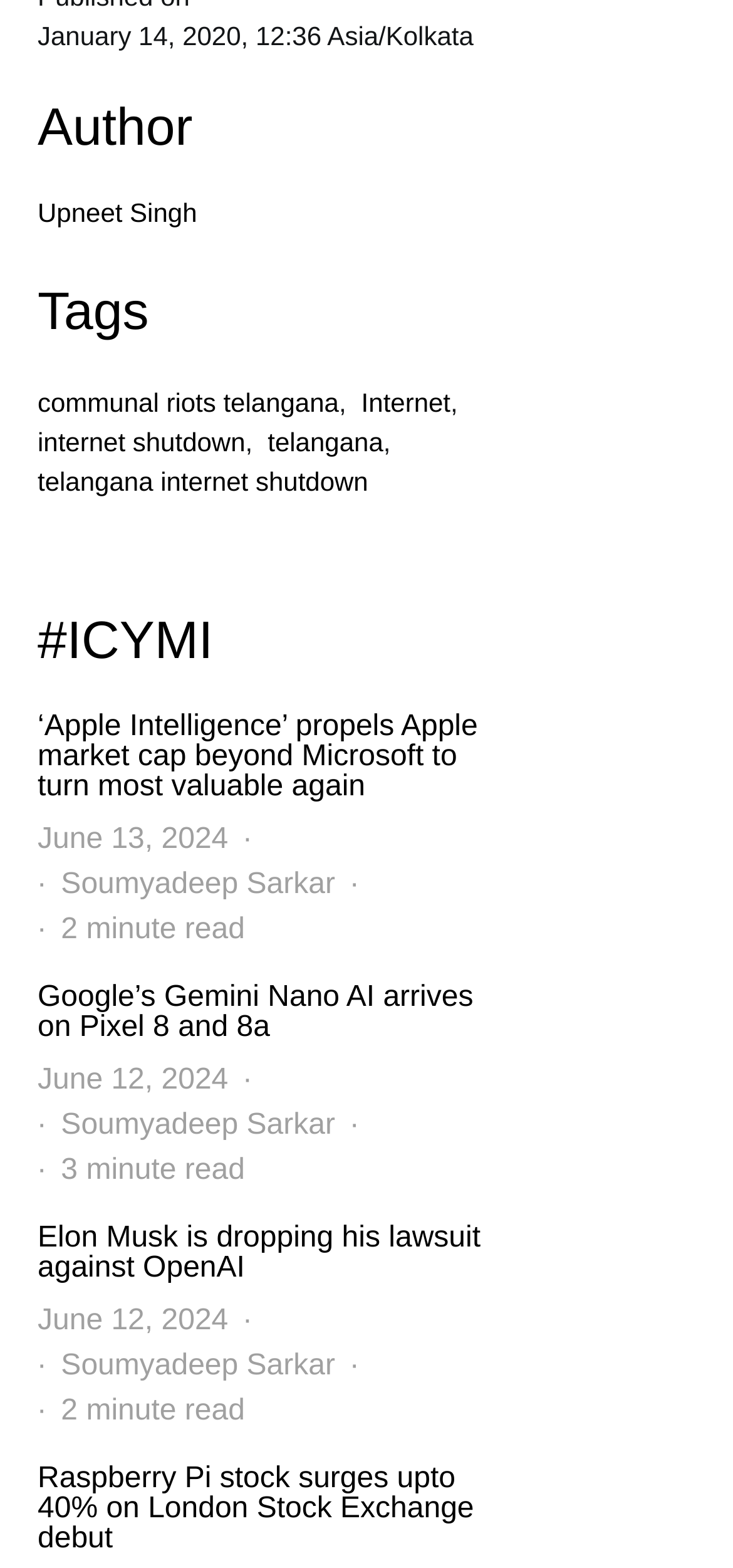Determine the bounding box coordinates for the clickable element to execute this instruction: "Explore the Business category". Provide the coordinates as four float numbers between 0 and 1, i.e., [left, top, right, bottom].

None